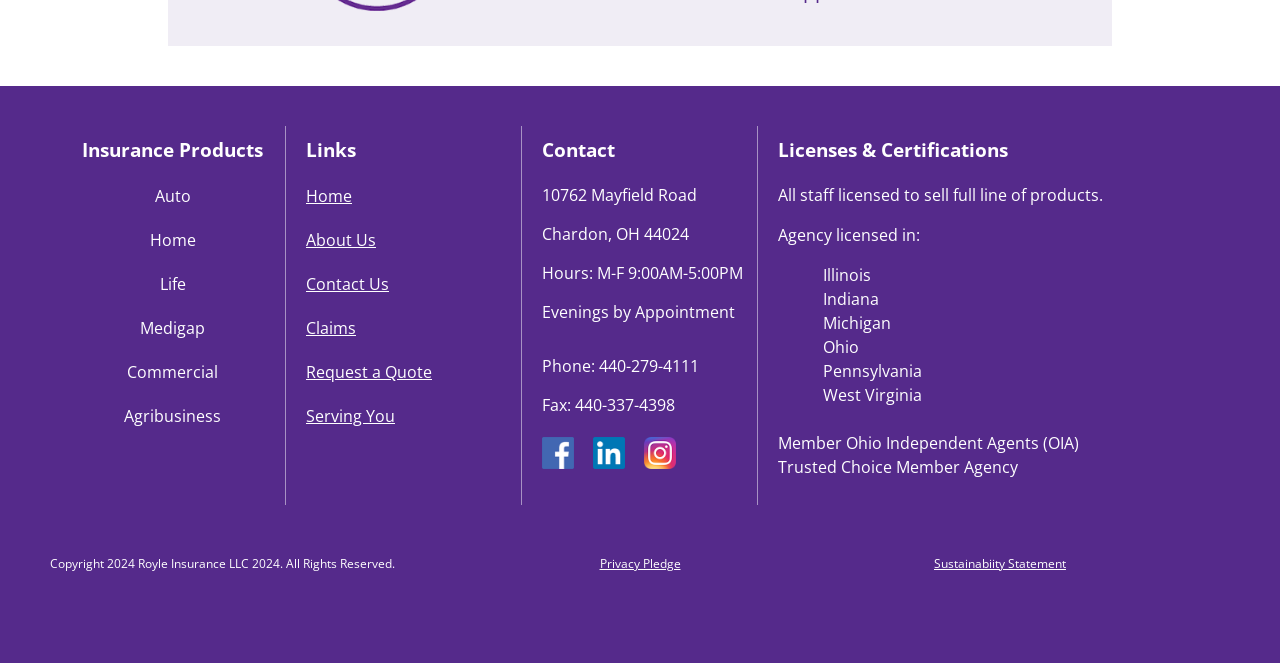Please find the bounding box coordinates for the clickable element needed to perform this instruction: "Get a quote".

[0.239, 0.545, 0.338, 0.578]